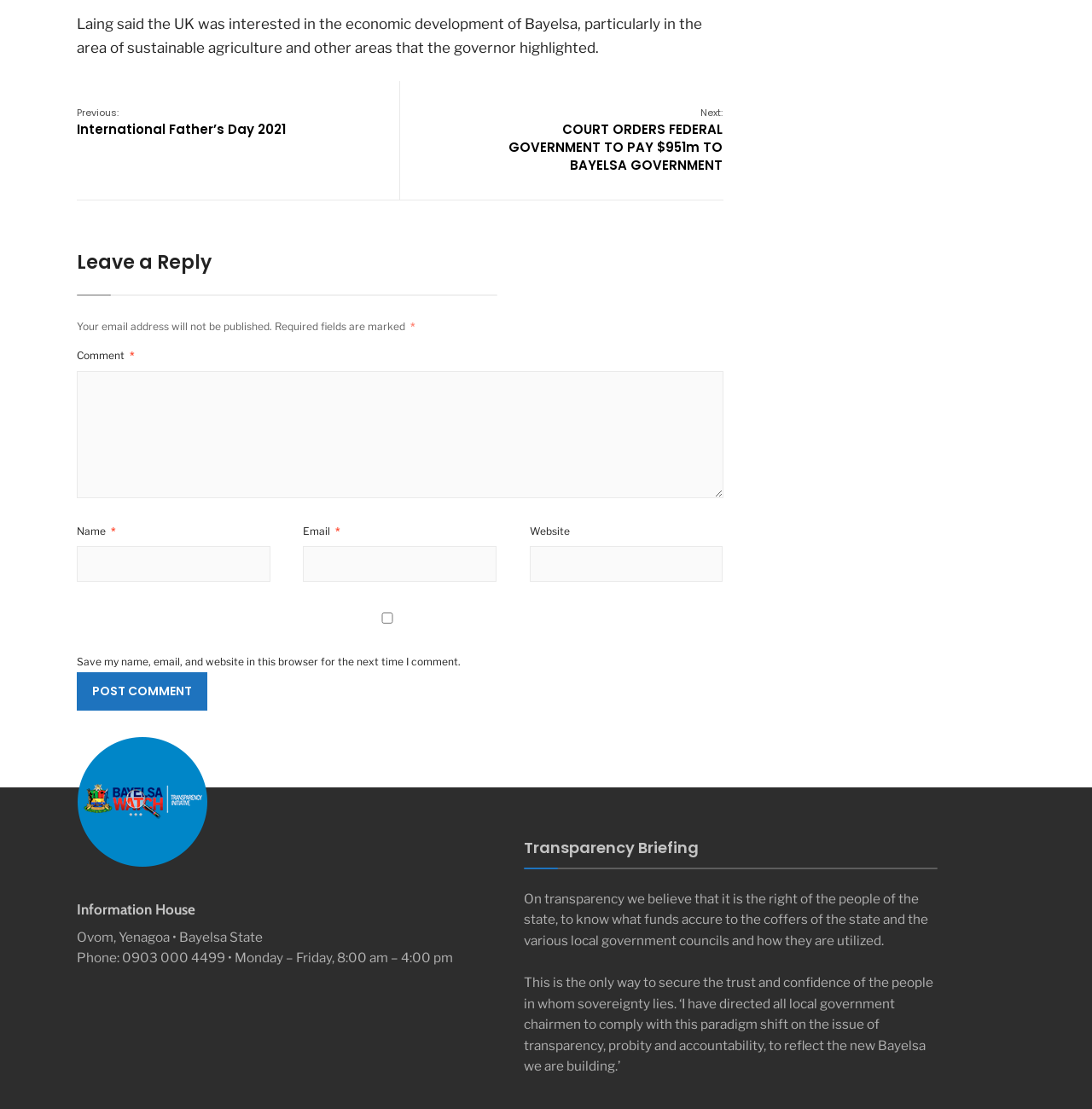Locate the bounding box coordinates of the clickable region to complete the following instruction: "Add to cart."

None